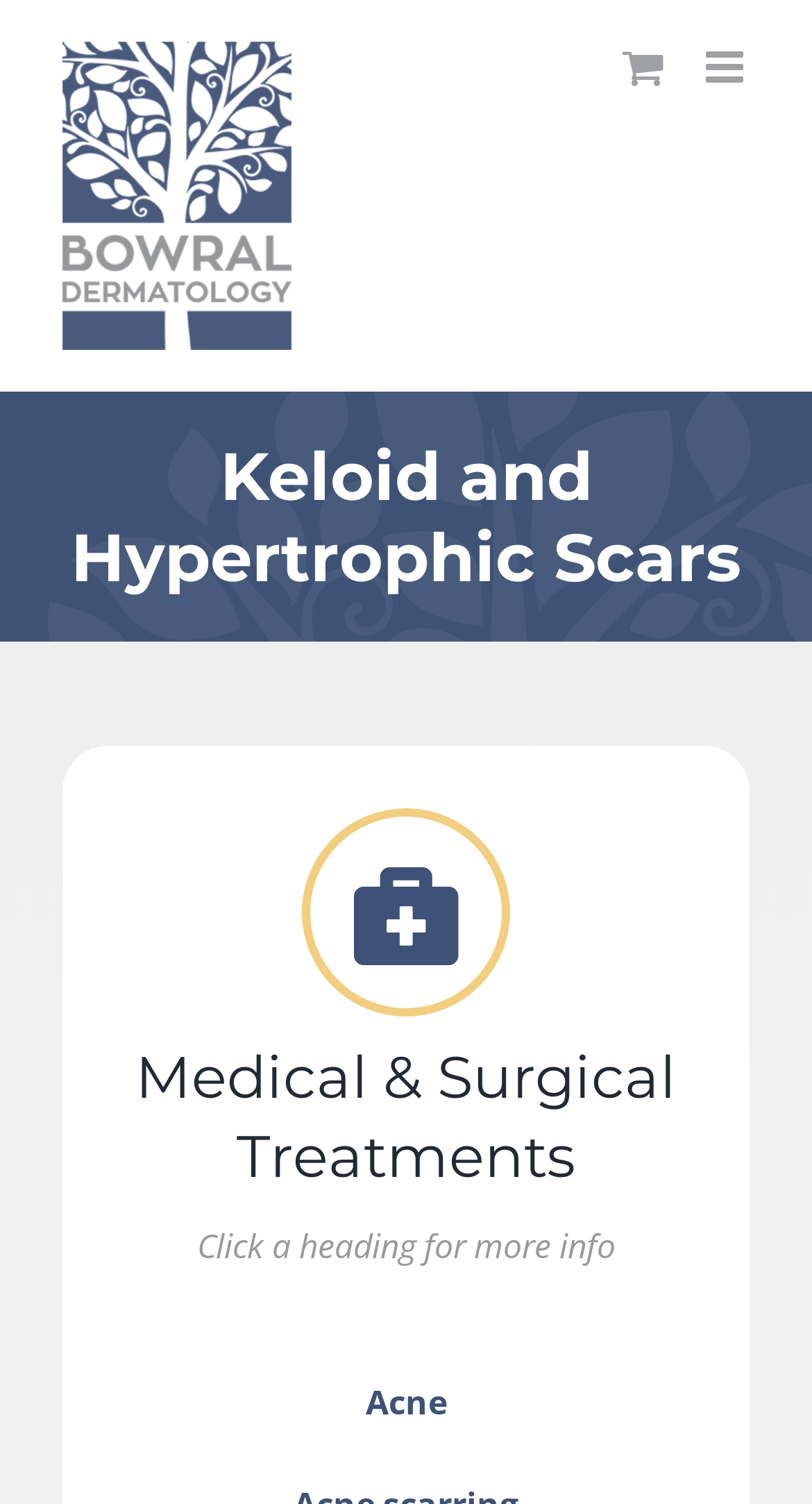Using the information in the image, give a detailed answer to the following question: What is the topic of the webpage?

The topic of the webpage is indicated by the heading 'Keloid and Hypertrophic Scars' at the top of the page, which suggests that the webpage is about this specific medical topic.